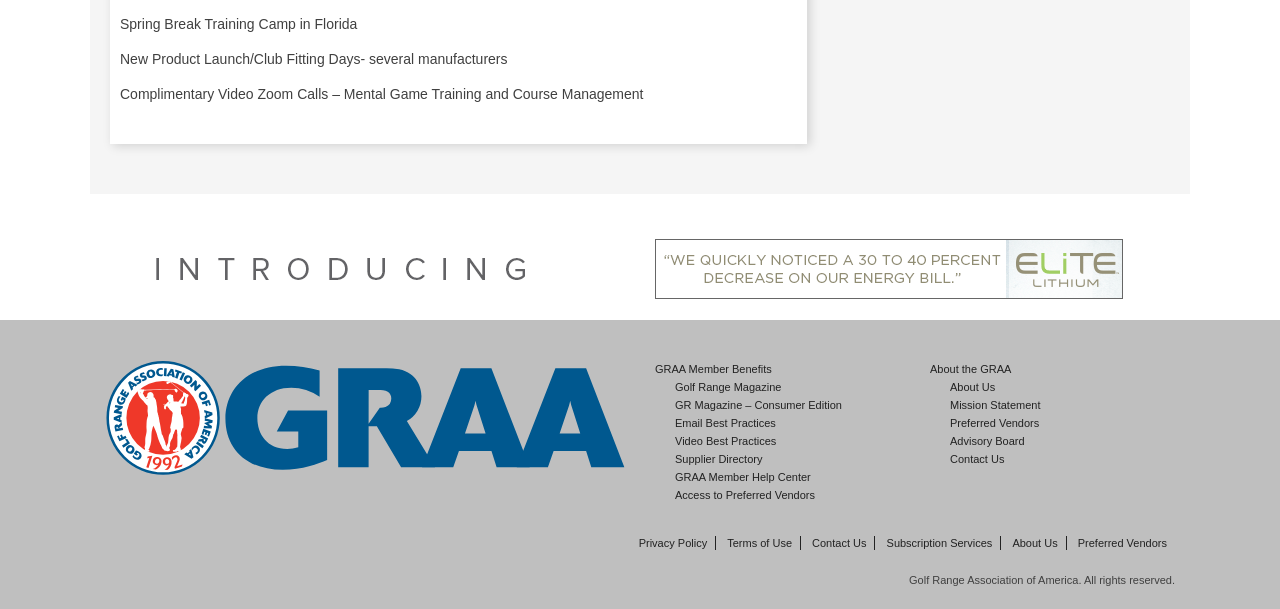Please identify the bounding box coordinates of the clickable region that I should interact with to perform the following instruction: "Access the Supplier Directory". The coordinates should be expressed as four float numbers between 0 and 1, i.e., [left, top, right, bottom].

[0.527, 0.744, 0.596, 0.764]